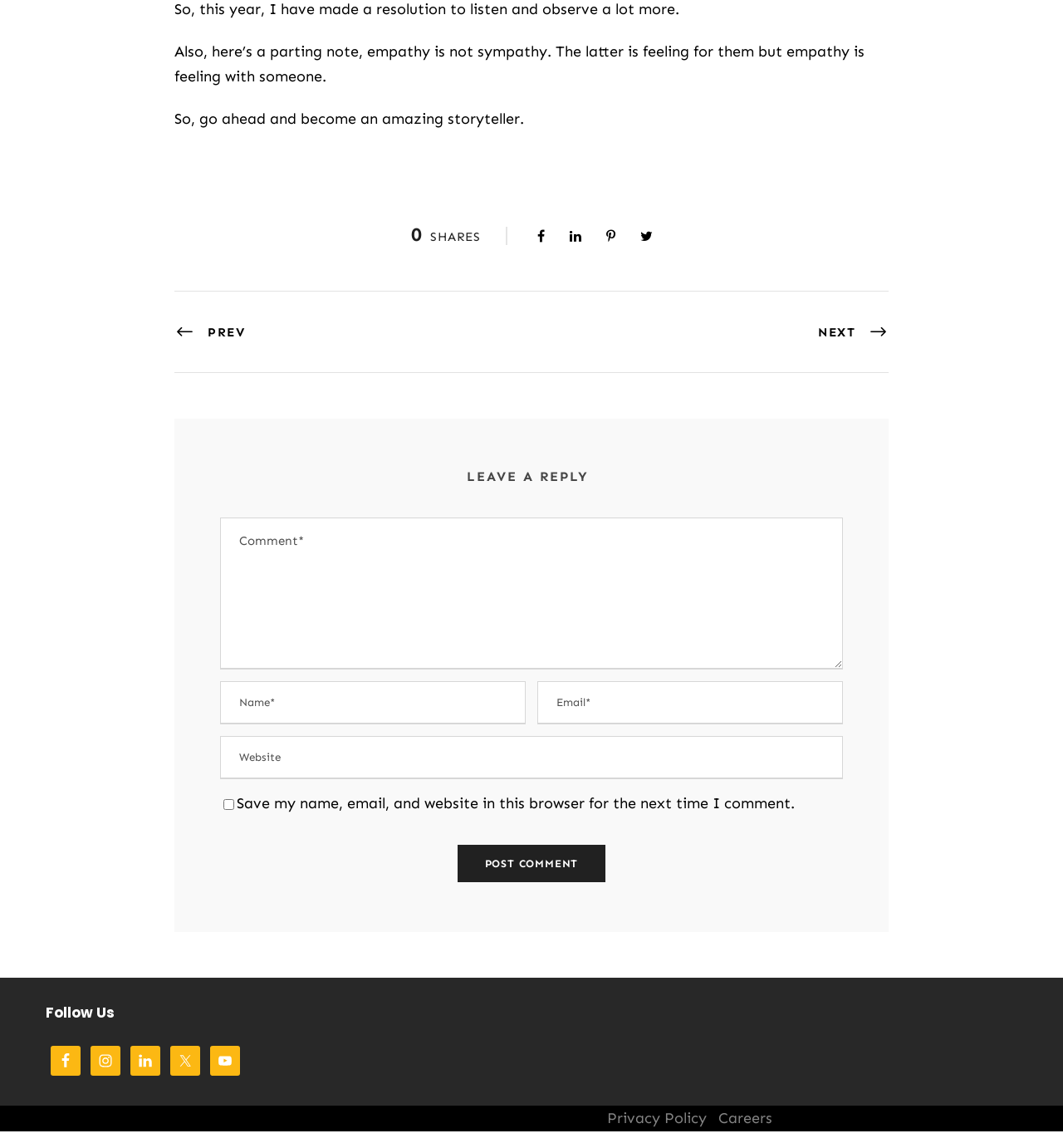Identify the coordinates of the bounding box for the element described below: "name="comment" placeholder="Comment*"". Return the coordinates as four float numbers between 0 and 1: [left, top, right, bottom].

[0.207, 0.451, 0.793, 0.583]